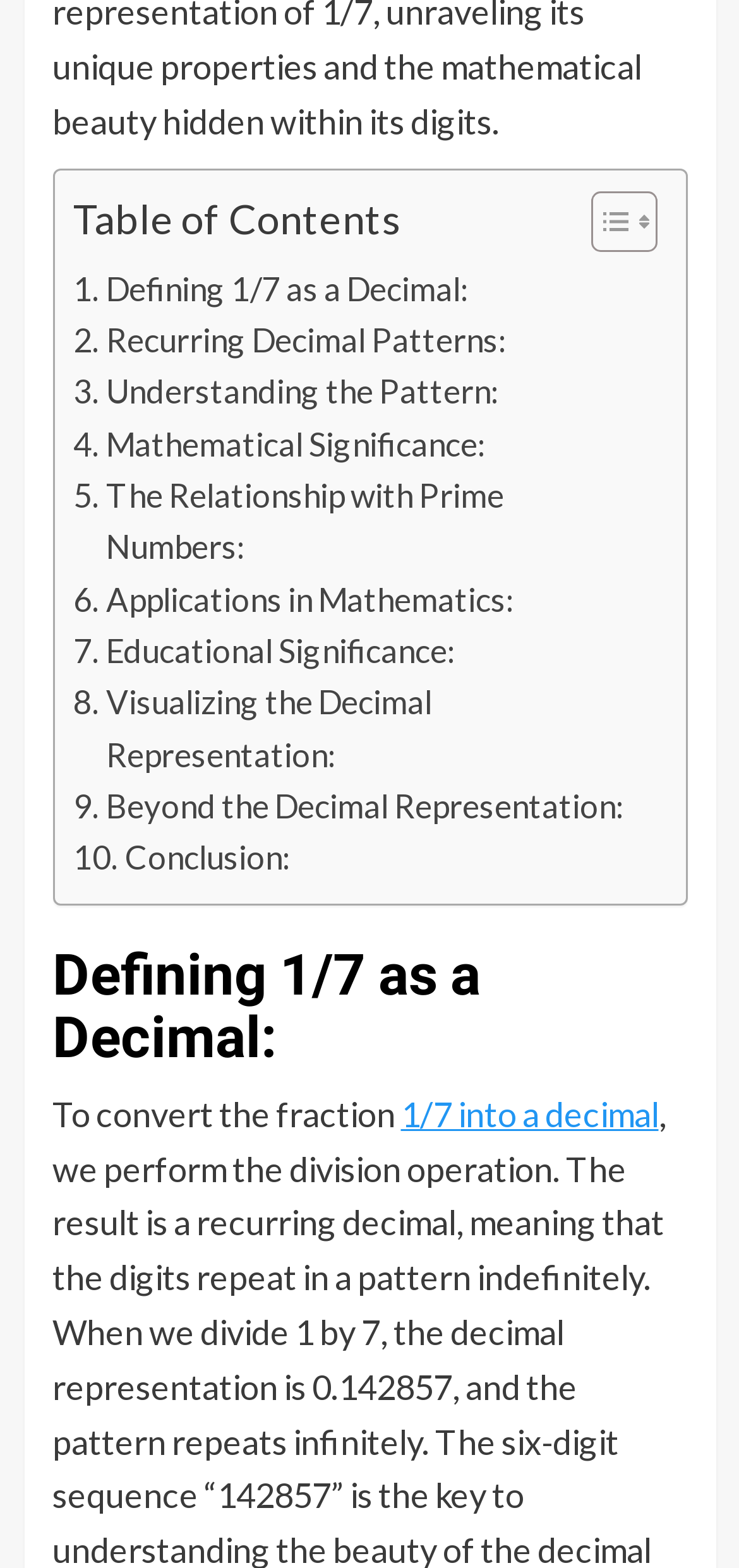Find the bounding box coordinates of the element I should click to carry out the following instruction: "Go to Defining 1/7 as a Decimal".

[0.099, 0.168, 0.633, 0.201]